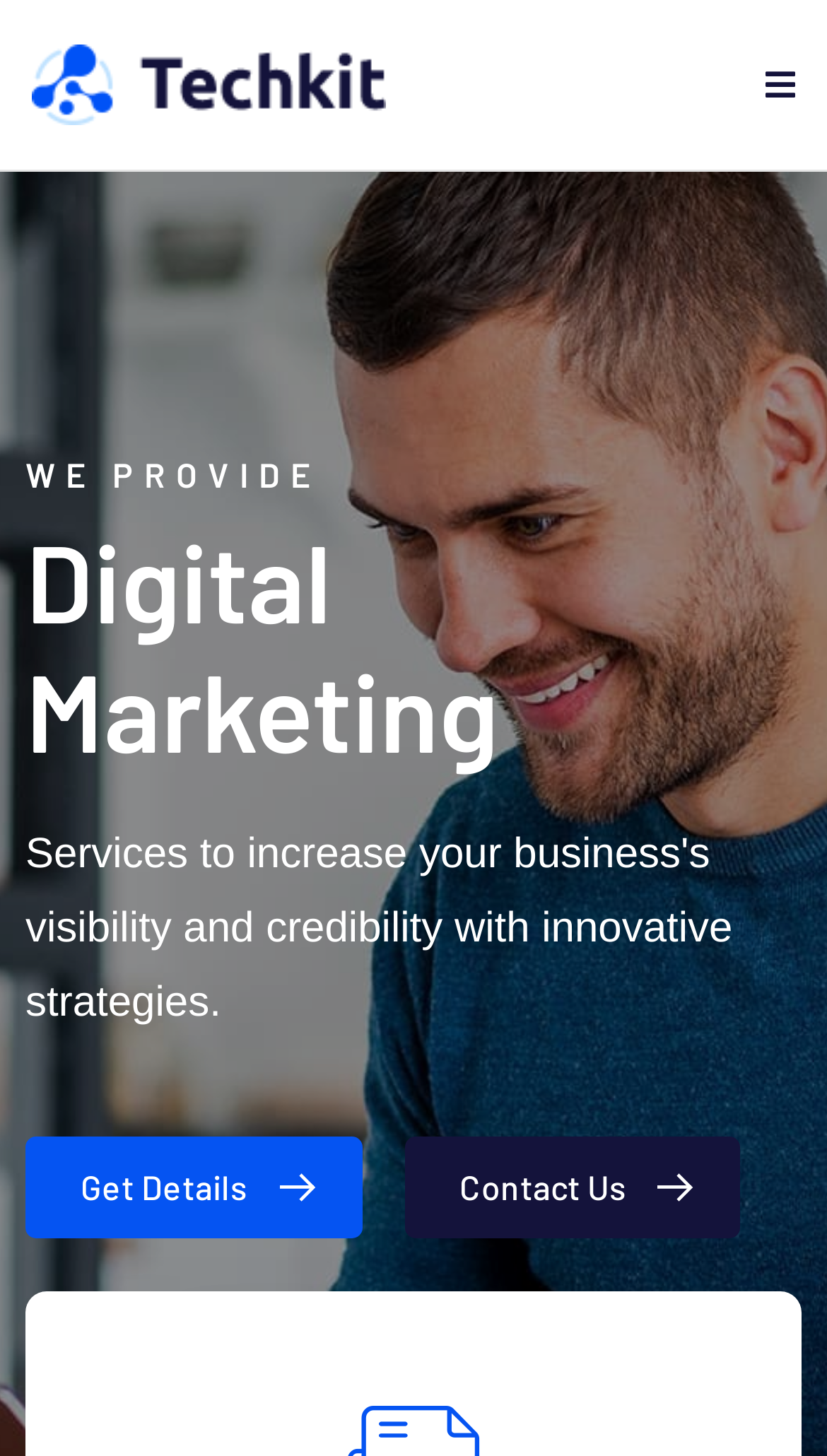Can you find the bounding box coordinates for the UI element given this description: "alt="Techkit""? Provide the coordinates as four float numbers between 0 and 1: [left, top, right, bottom].

[0.038, 0.031, 0.467, 0.086]